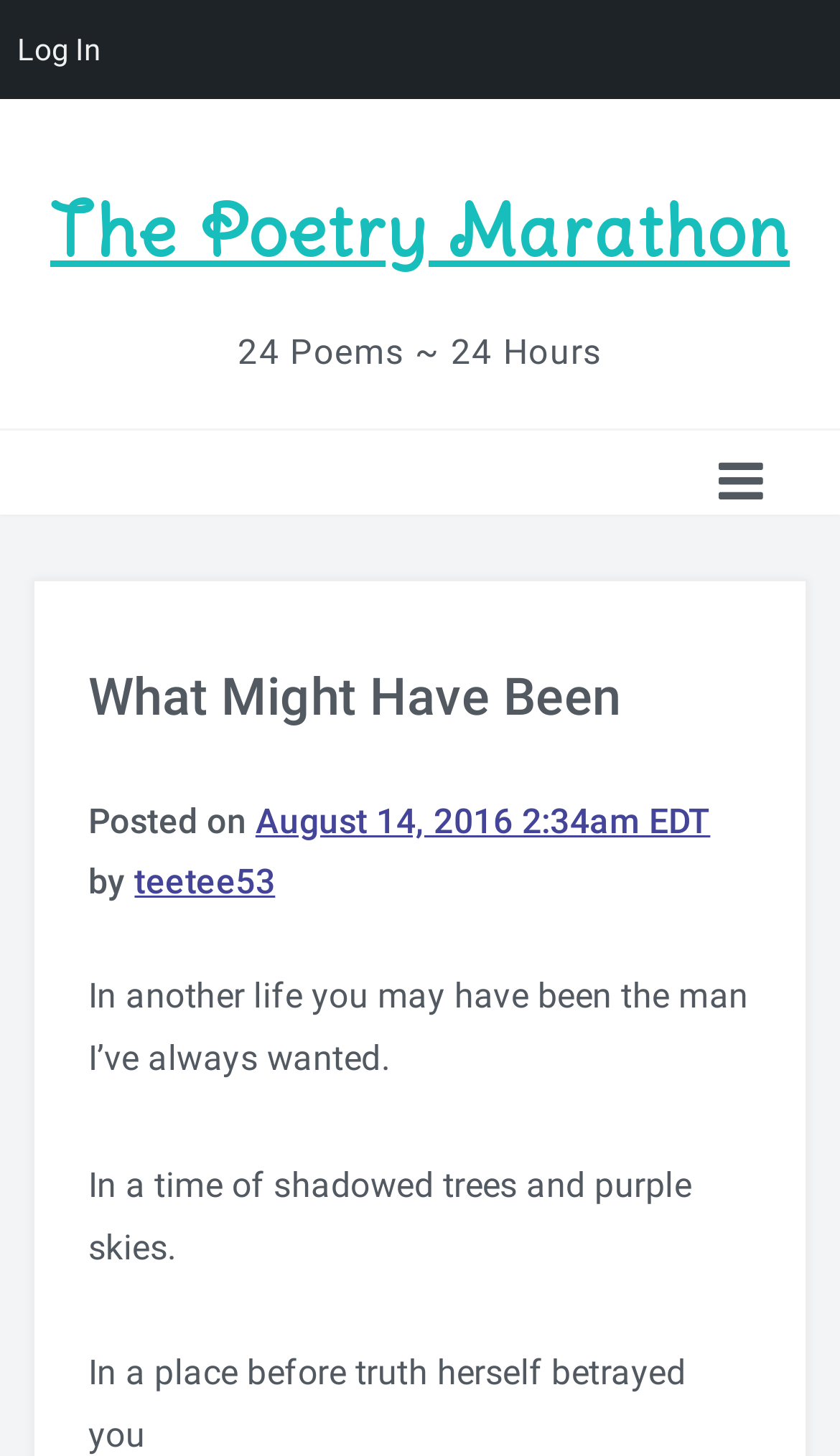Please identify the bounding box coordinates of the element's region that I should click in order to complete the following instruction: "Click the Doktor Uzman link". The bounding box coordinates consist of four float numbers between 0 and 1, i.e., [left, top, right, bottom].

None